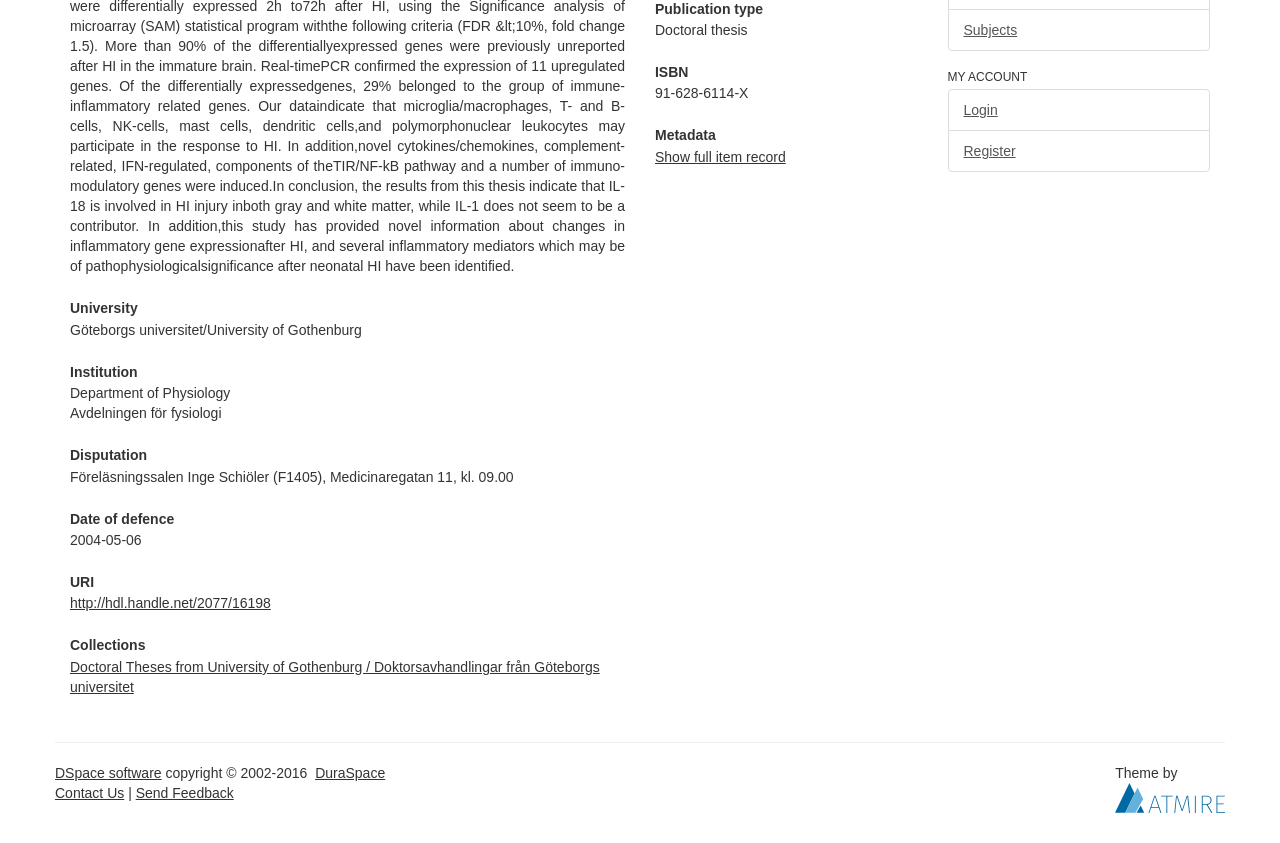Given the element description DSpace software, identify the bounding box coordinates for the UI element on the webpage screenshot. The format should be (top-left x, top-left y, bottom-right x, bottom-right y), with values between 0 and 1.

[0.043, 0.907, 0.126, 0.926]